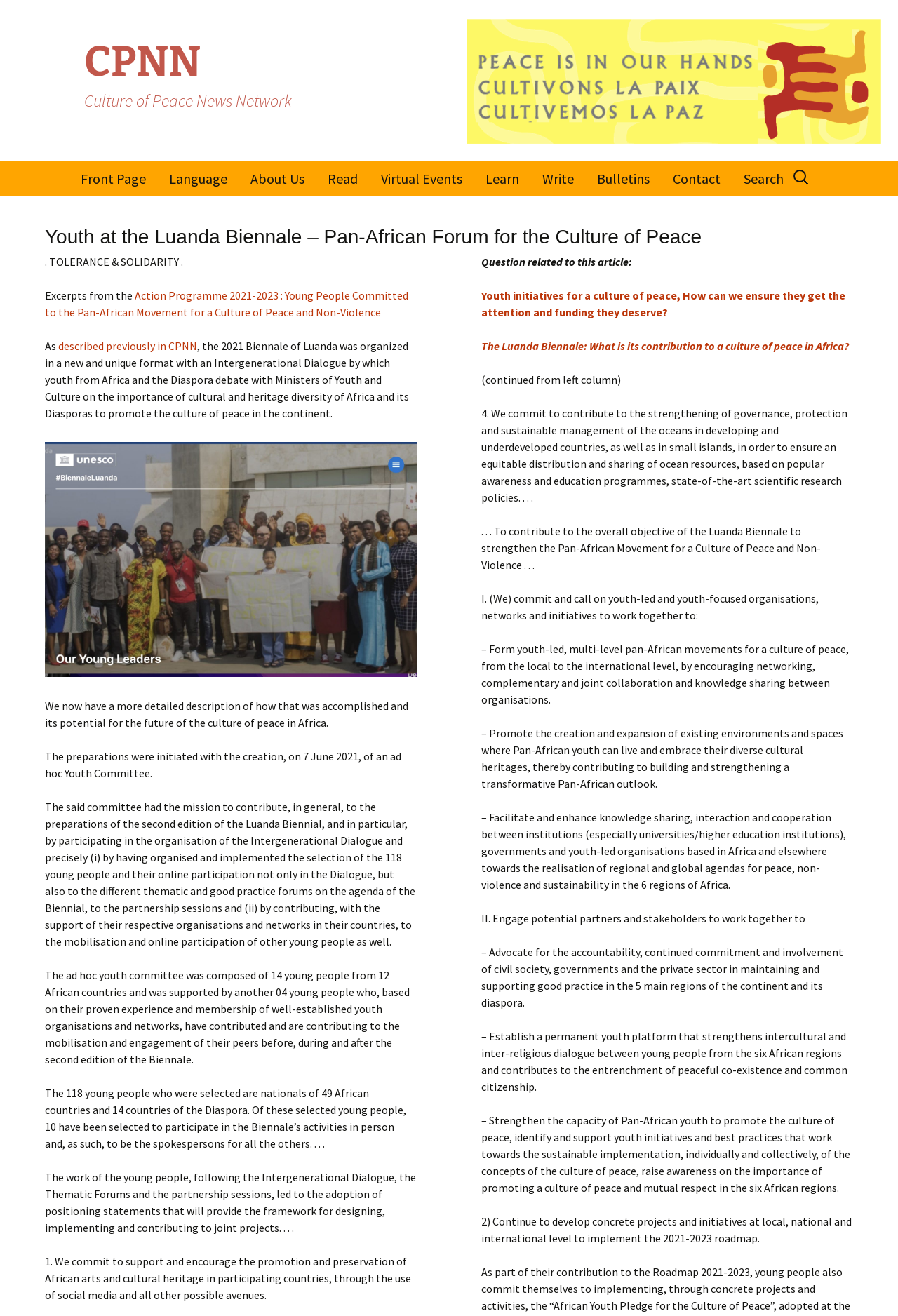Pinpoint the bounding box coordinates of the area that should be clicked to complete the following instruction: "Go to Front Page". The coordinates must be given as four float numbers between 0 and 1, i.e., [left, top, right, bottom].

[0.078, 0.123, 0.174, 0.149]